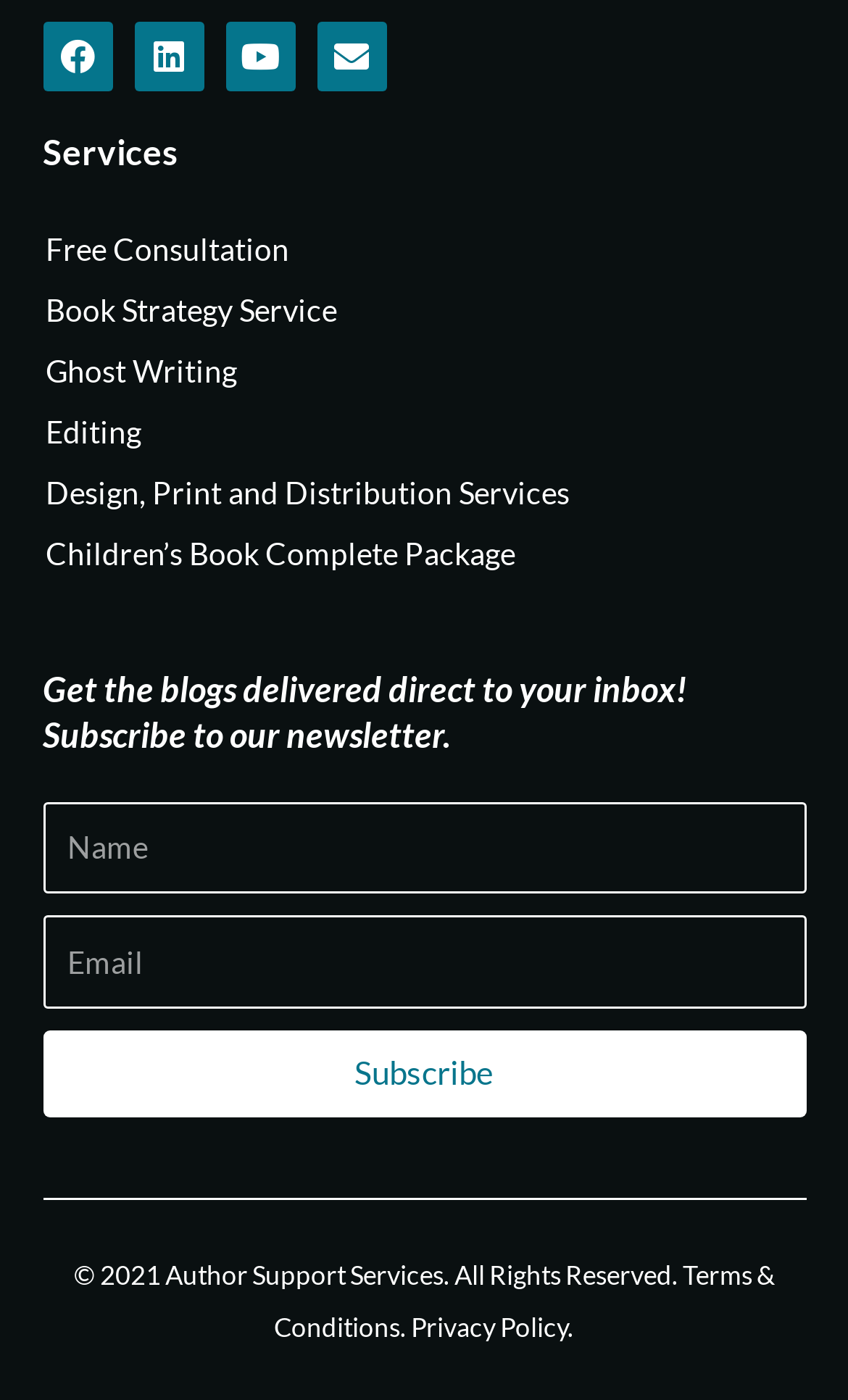Mark the bounding box of the element that matches the following description: "TheHermit".

None